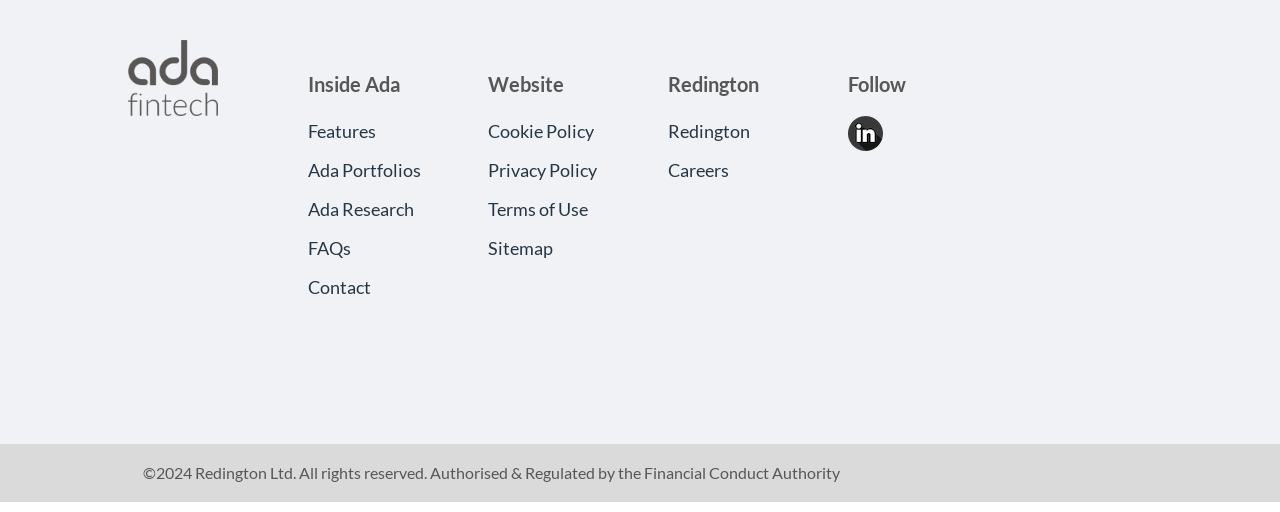What year is mentioned in the copyright notice? From the image, respond with a single word or brief phrase.

2024